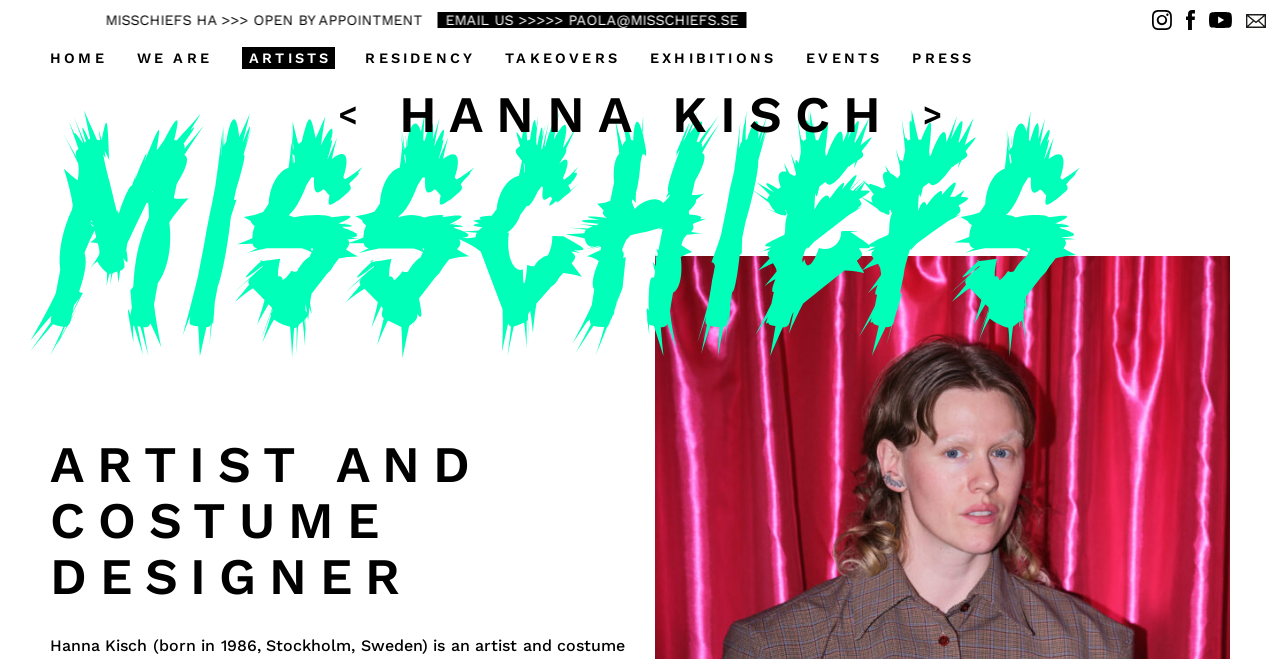Provide a one-word or brief phrase answer to the question:
What is the direction of the arrow icons on the webpage?

Left and right